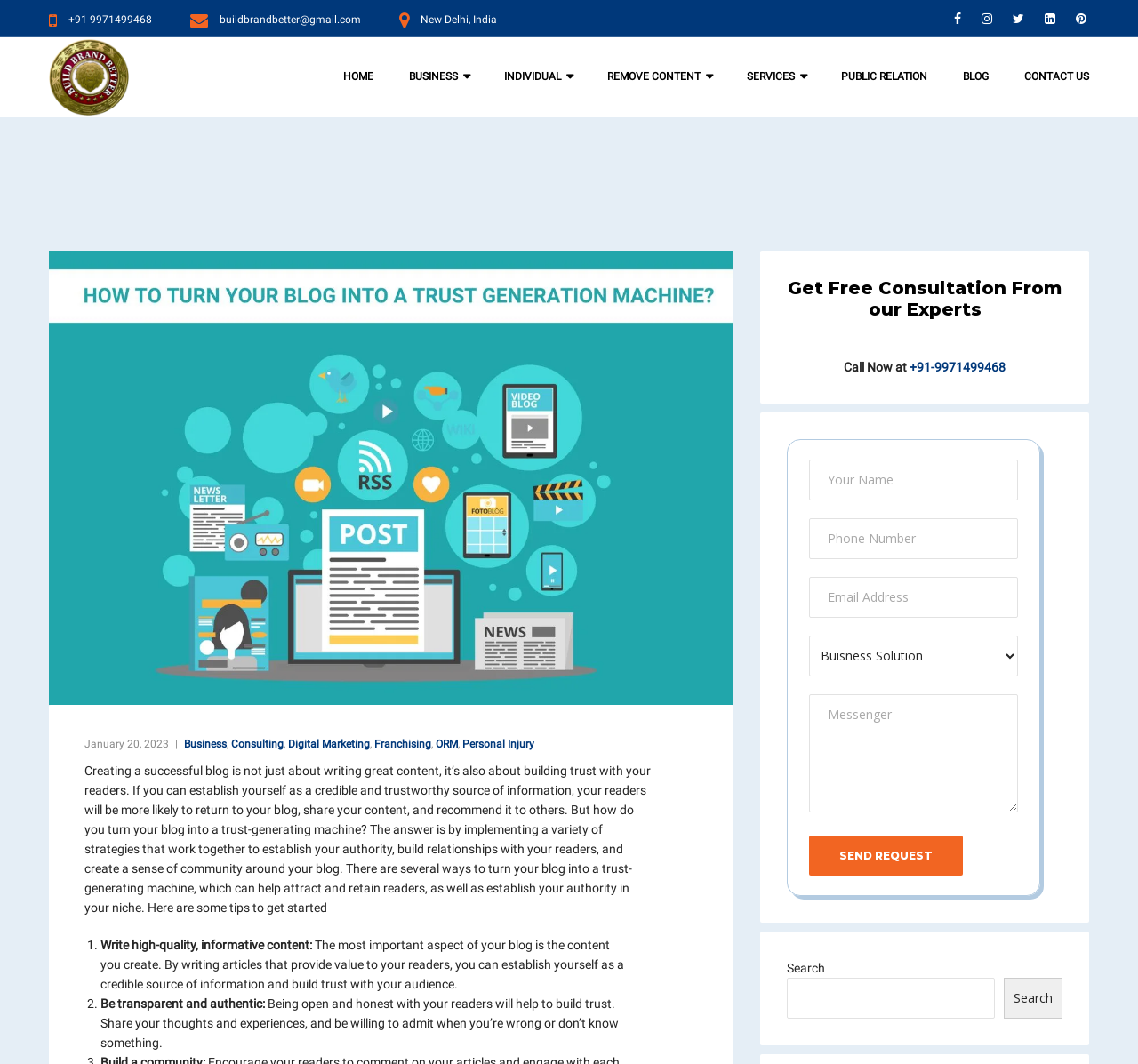What is the phone number to call for consultation?
From the details in the image, provide a complete and detailed answer to the question.

The phone number can be found in the 'Get Free Consultation From our Experts' section, where it is written as 'Call Now at +91-9971499468'.